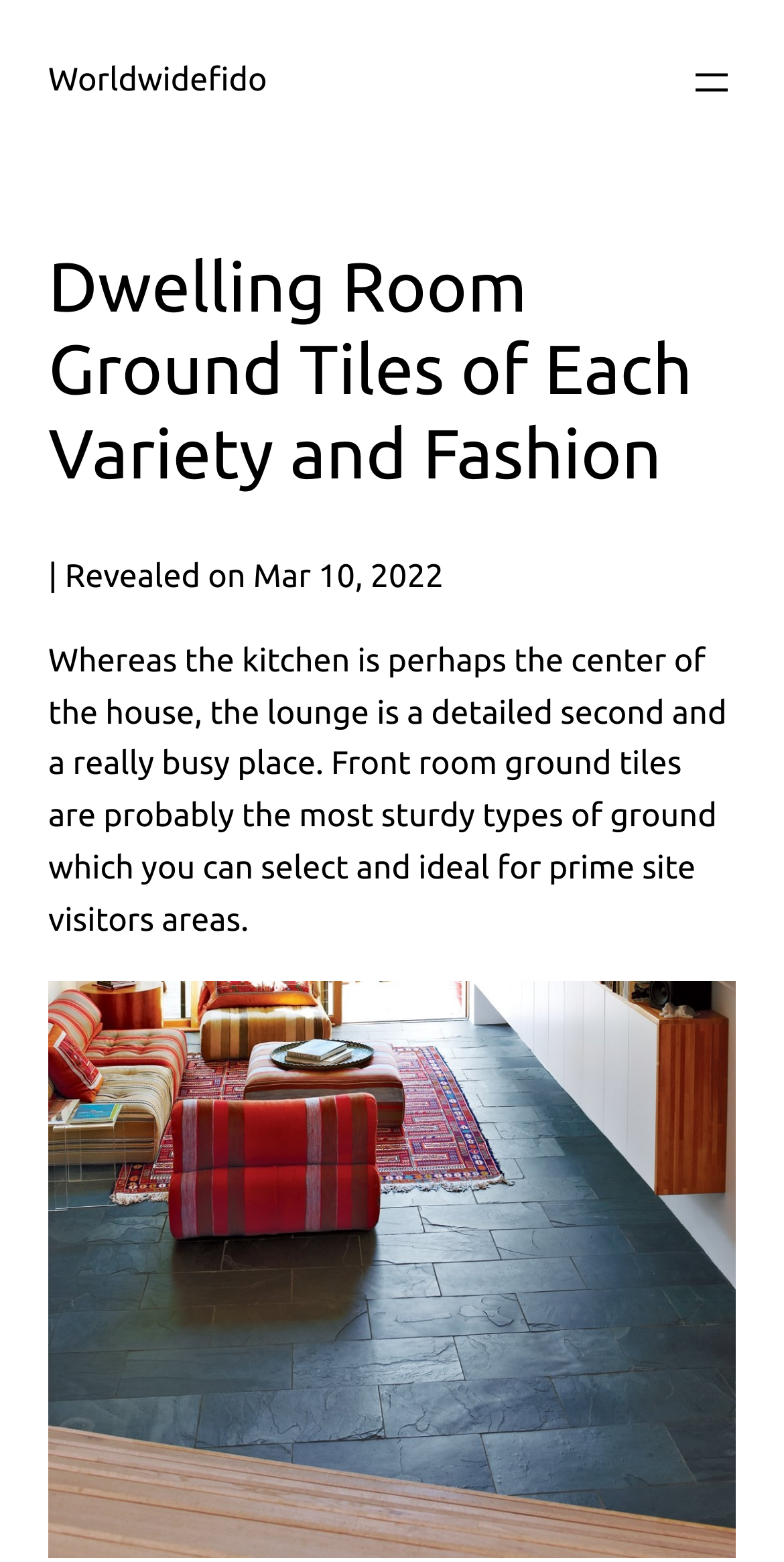Please provide the bounding box coordinates for the UI element as described: "Worldwidefido". The coordinates must be four floats between 0 and 1, represented as [left, top, right, bottom].

[0.062, 0.041, 0.341, 0.064]